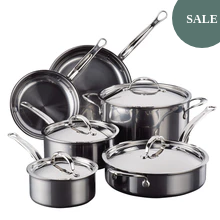Describe all the elements in the image with great detail.

This image features a stylish and modern set of cookware from Hestan, showcasing a variety of pots and pans, including saucepans with lids, a large stockpot, and a sauté pan. The cookware, made of polished stainless steel, reflects a sleek design and is equipped with elegant, ergonomic handles for easy handling. Notably, a circular label in the top right corner indicates that this cookware set is on sale, highlighting a promotional price reduction. This set not only enhances kitchen aesthetics but also promises durability and high performance, making it an excellent choice for both novice and experienced chefs alike.